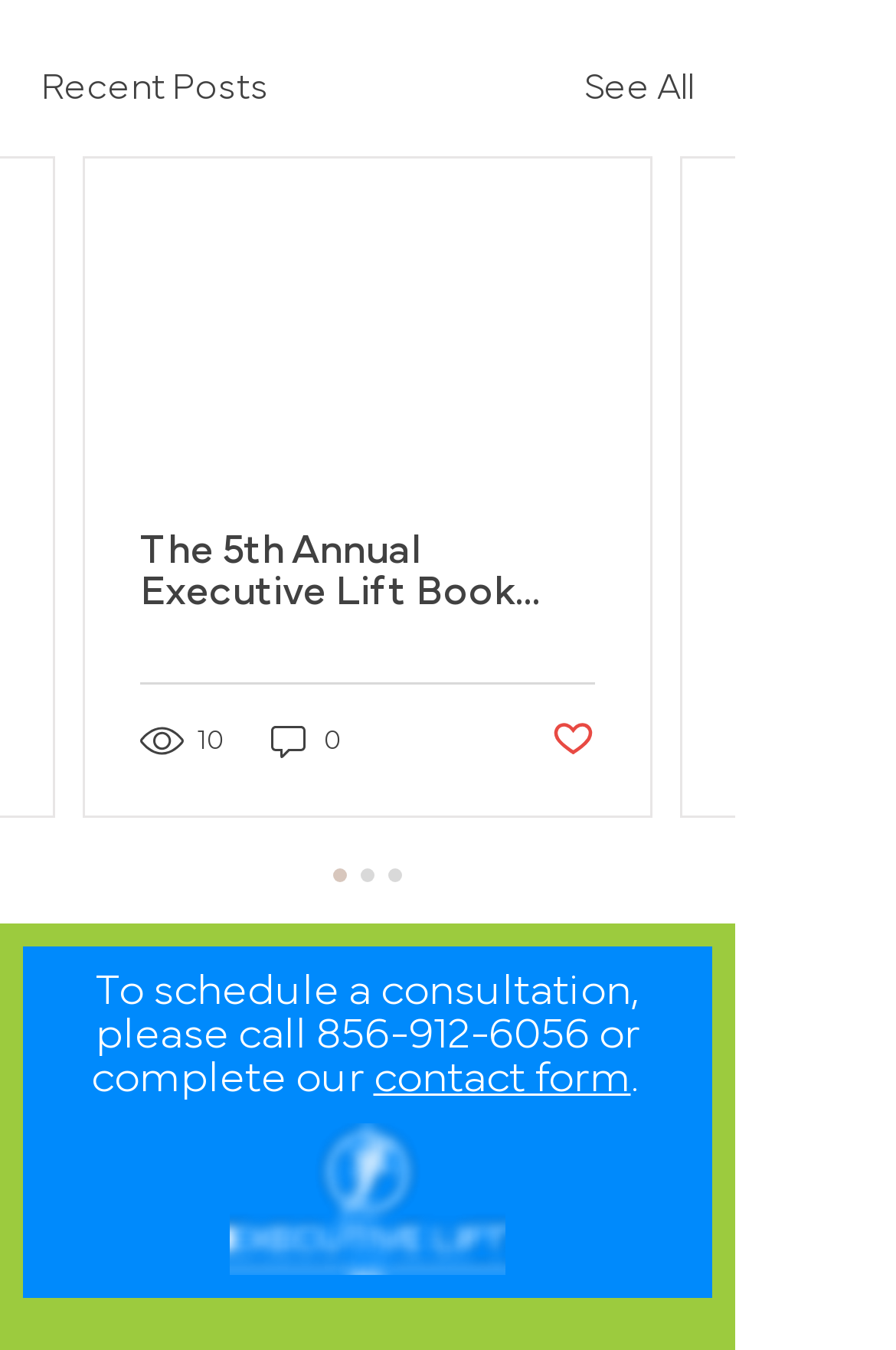Identify the bounding box coordinates of the area you need to click to perform the following instruction: "Fill out the contact form".

[0.417, 0.783, 0.704, 0.815]